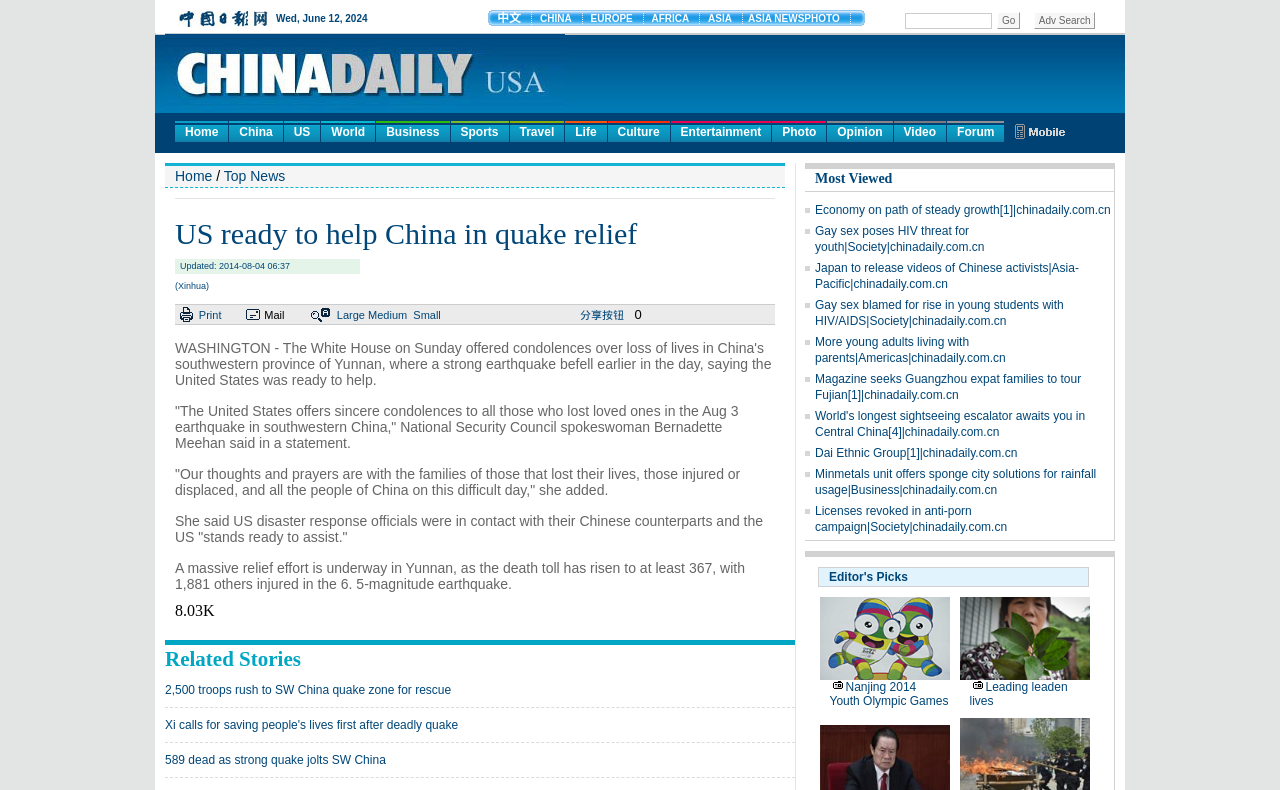Can you provide the bounding box coordinates for the element that should be clicked to implement the instruction: "Read the news about US ready to help China in quake relief"?

[0.137, 0.265, 0.598, 0.328]